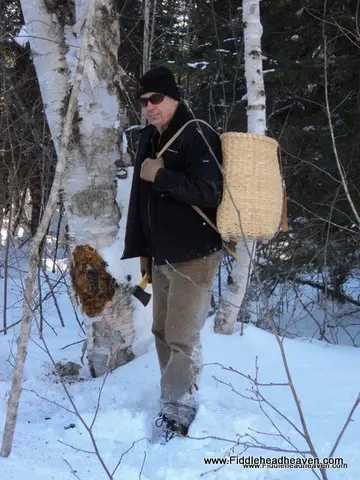What type of tree is the Chaga mushroom growing on?
Your answer should be a single word or phrase derived from the screenshot.

A birch tree